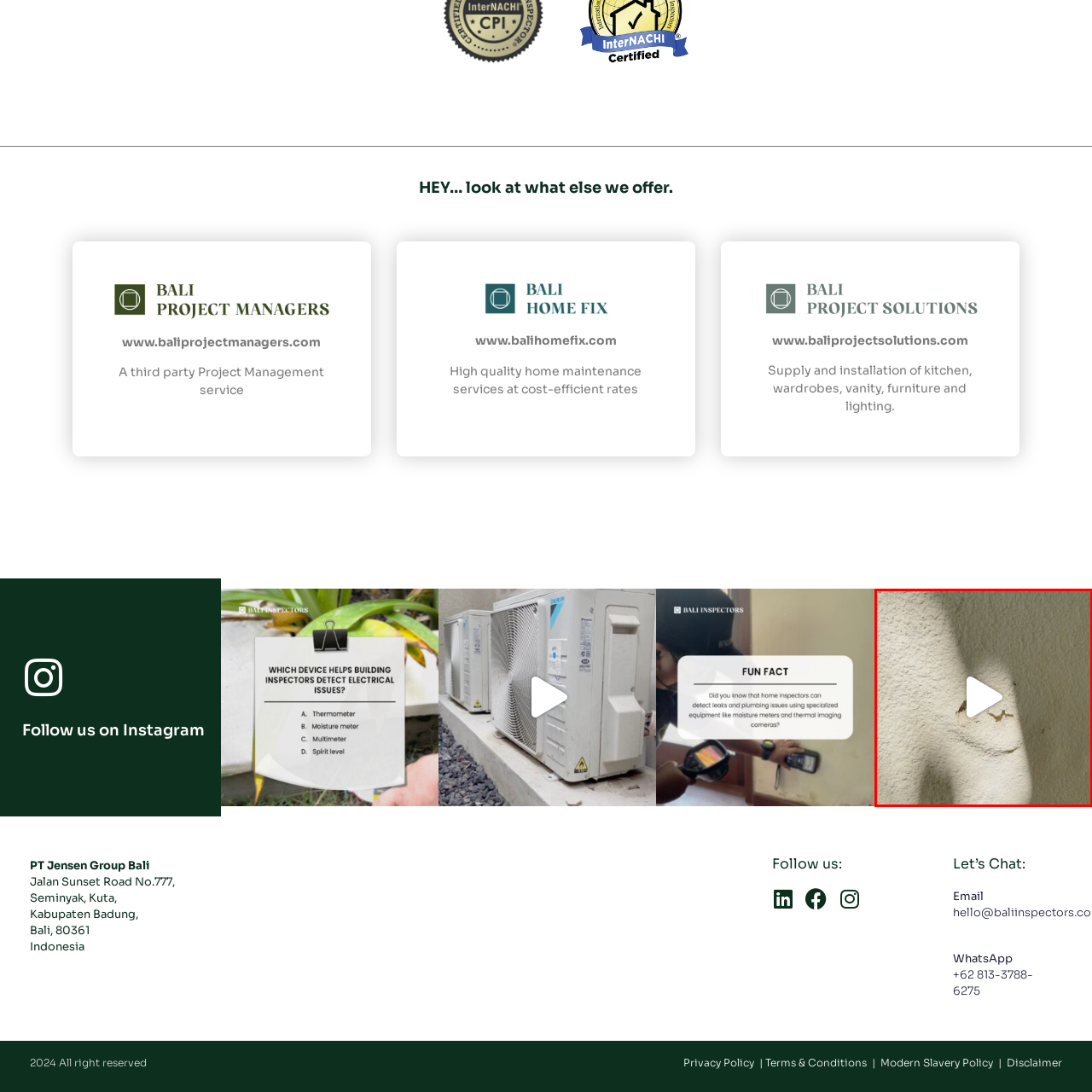Examine the segment of the image contained within the black box and respond comprehensively to the following question, based on the visual content: 
What is the subject matter of the image?

The image features a close-up view of a textured wall with minor imperfections or marks. The context of the image emphasizes professional insights into the maintenance of home interiors, suggesting that the subject matter is related to identifying and addressing wall imperfections.